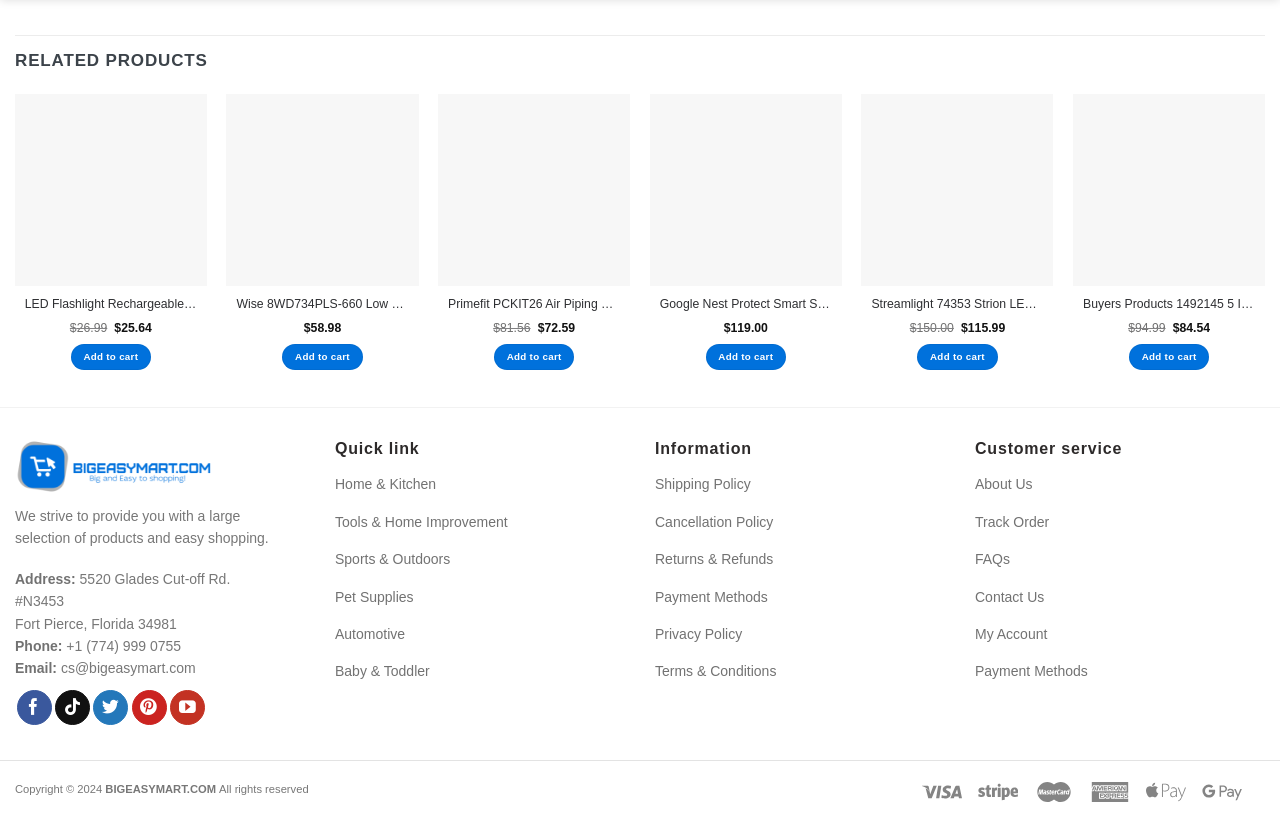Answer the following in one word or a short phrase: 
What is the title of the section?

RELATED PRODUCTS